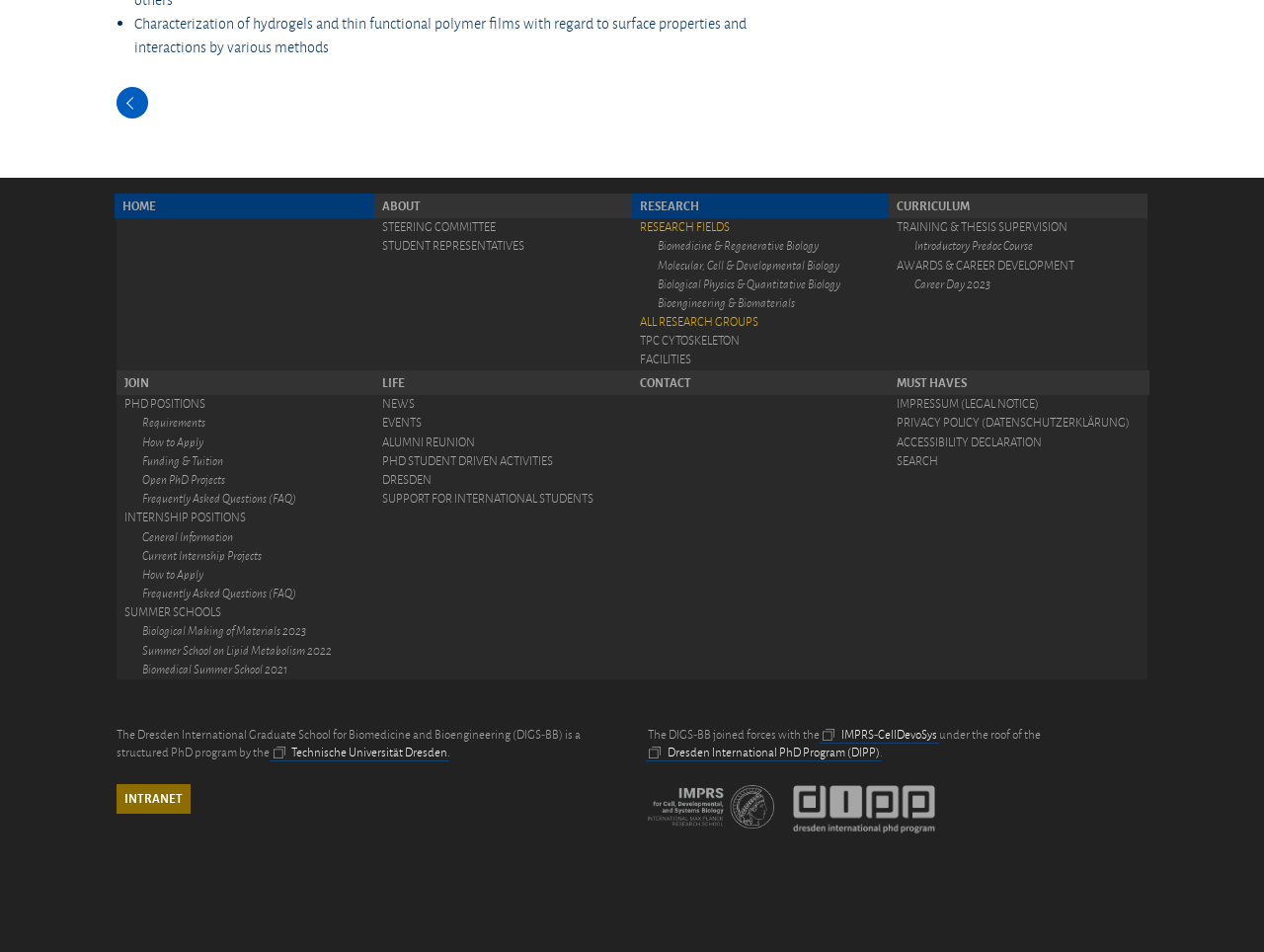From the webpage screenshot, predict the bounding box coordinates (top-left x, top-left y, bottom-right x, bottom-right y) for the UI element described here: Dresden International PhD Program (DIPP)

[0.511, 0.782, 0.698, 0.8]